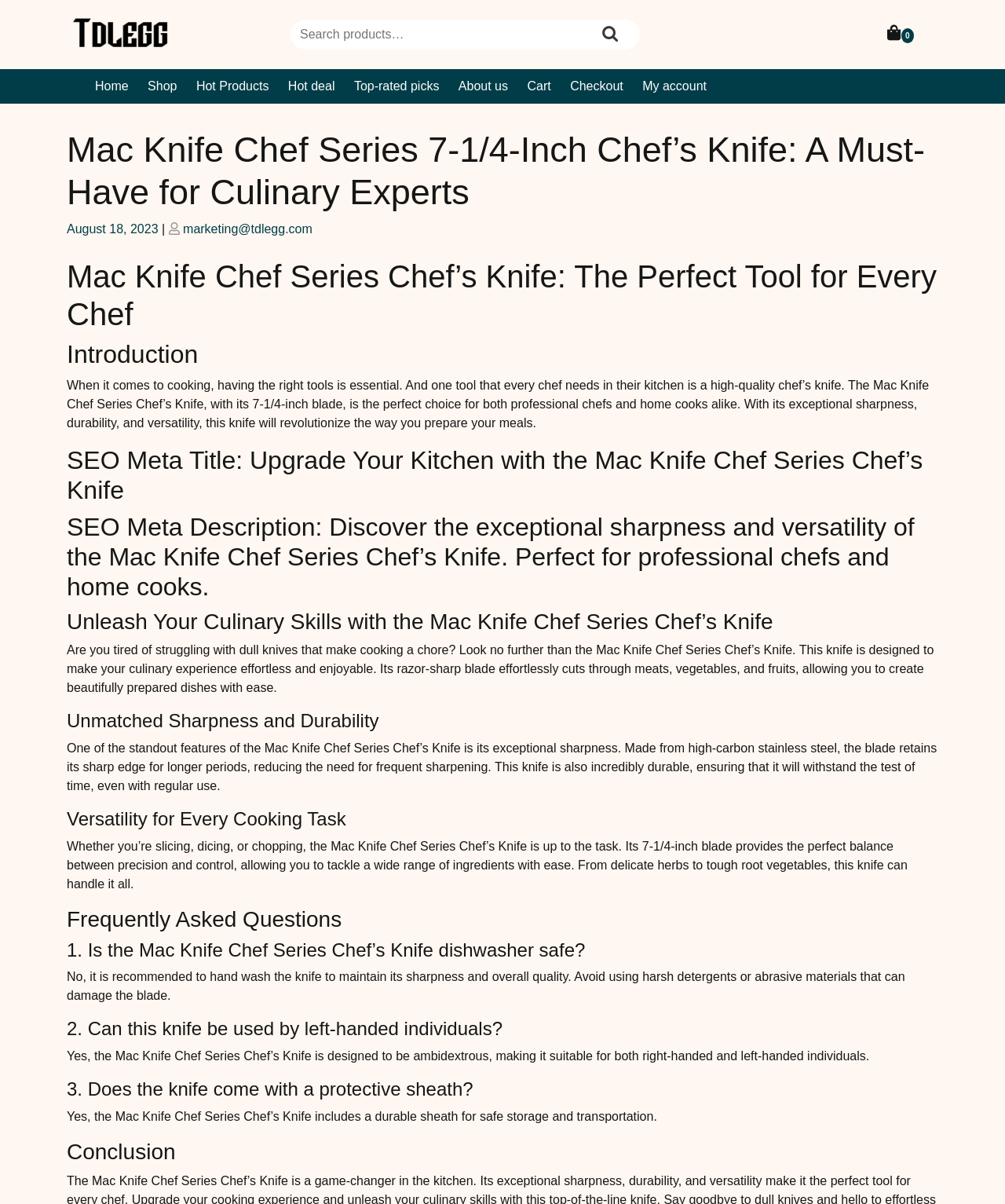Give a detailed account of the webpage's layout and content.

This webpage is about the Mac Knife Chef Series 7-1/4-Inch Chef’s Knife, a high-quality kitchen tool designed for professional chefs and home cooks. At the top of the page, there is a search bar with a search button, allowing users to search for specific content. Below the search bar, there is a navigation menu with links to various sections of the website, including Home, Shop, Hot Products, and more.

The main content of the page is divided into several sections, each with a heading. The first section introduces the Mac Knife Chef Series Chef’s Knife, highlighting its exceptional sharpness, durability, and versatility. The text describes the benefits of using this knife, including effortless cutting and ease of use.

The next section is about the features of the knife, including its unmatched sharpness and durability. The text explains that the blade is made from high-carbon stainless steel, which retains its sharp edge for longer periods and is incredibly durable.

The following section discusses the versatility of the knife, highlighting its ability to handle various cooking tasks, from slicing and dicing to chopping. The text notes that the 7-1/4-inch blade provides the perfect balance between precision and control.

The page also includes a Frequently Asked Questions section, which answers common questions about the knife, such as whether it is dishwasher safe and whether it can be used by left-handed individuals.

Throughout the page, there are several headings and subheadings that break up the content and make it easier to read. The text is accompanied by a few images, including a logo and a picture of the knife. Overall, the page provides a detailed description of the Mac Knife Chef Series Chef’s Knife, highlighting its features, benefits, and uses.